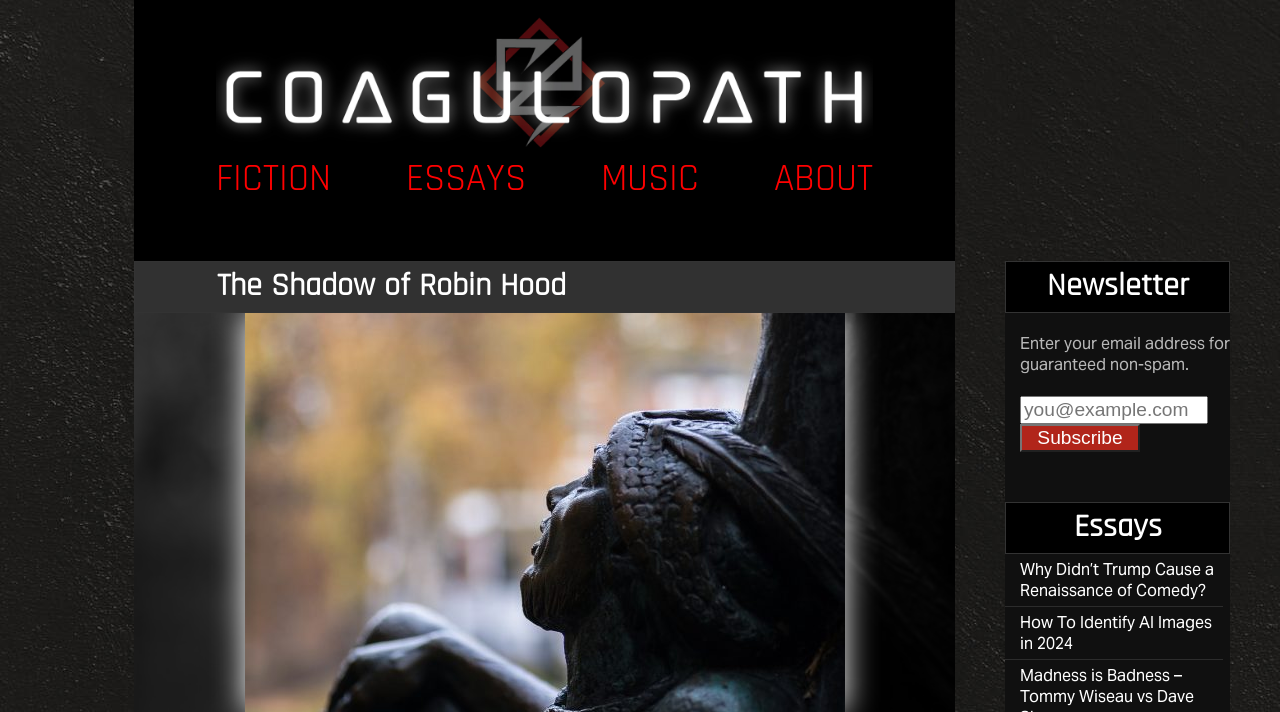What is the topic of the second essay?
Can you offer a detailed and complete answer to this question?

The link 'How To Identify AI Images in 2024' suggests that the second essay is about identifying AI-generated images in the year 2024.